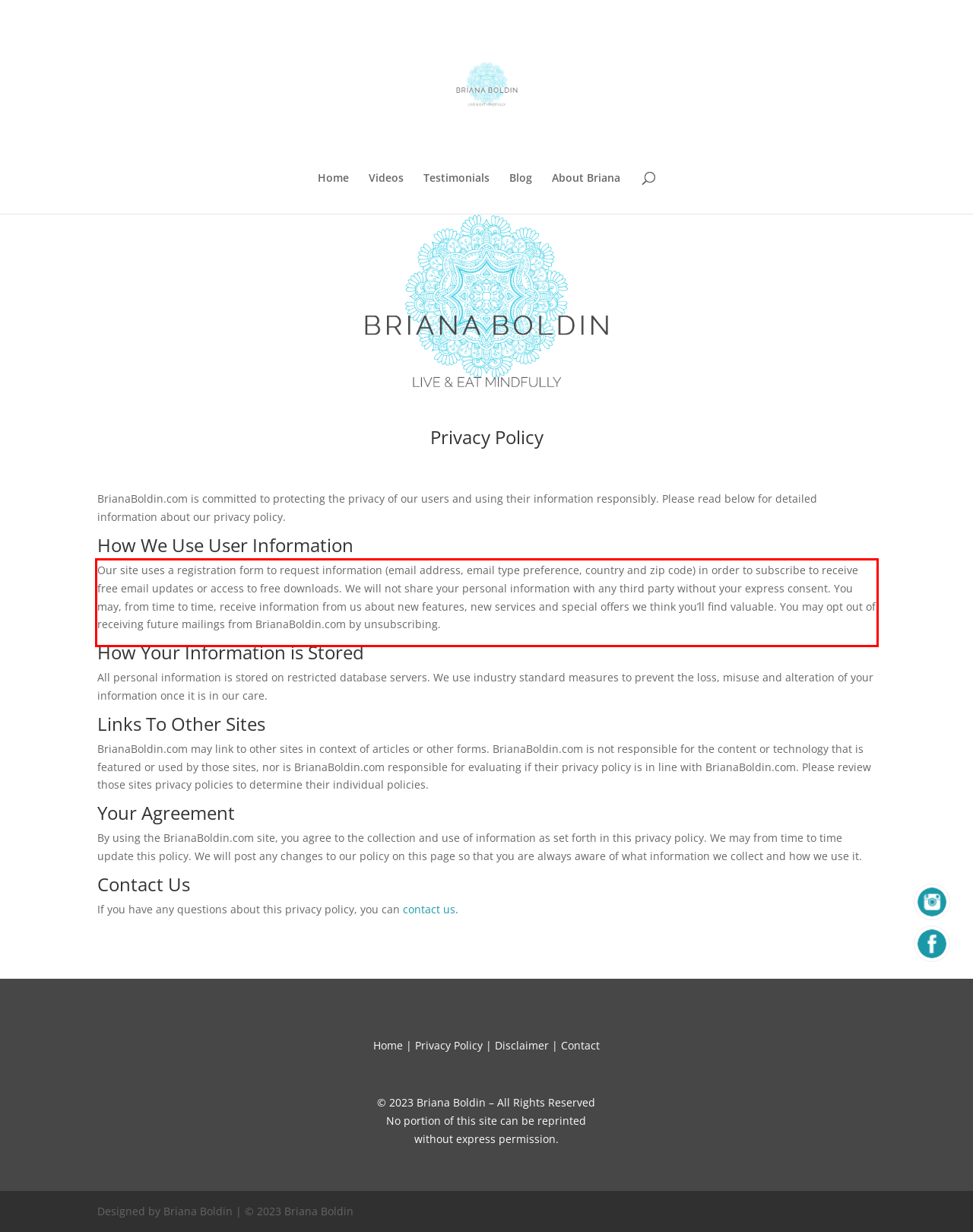Identify the text within the red bounding box on the webpage screenshot and generate the extracted text content.

Our site uses a registration form to request information (email address, email type preference, country and zip code) in order to subscribe to receive free email updates or access to free downloads. We will not share your personal information with any third party without your express consent. You may, from time to time, receive information from us about new features, new services and special offers we think you’ll find valuable. You may opt out of receiving future mailings from BrianaBoldin.com by unsubscribing.